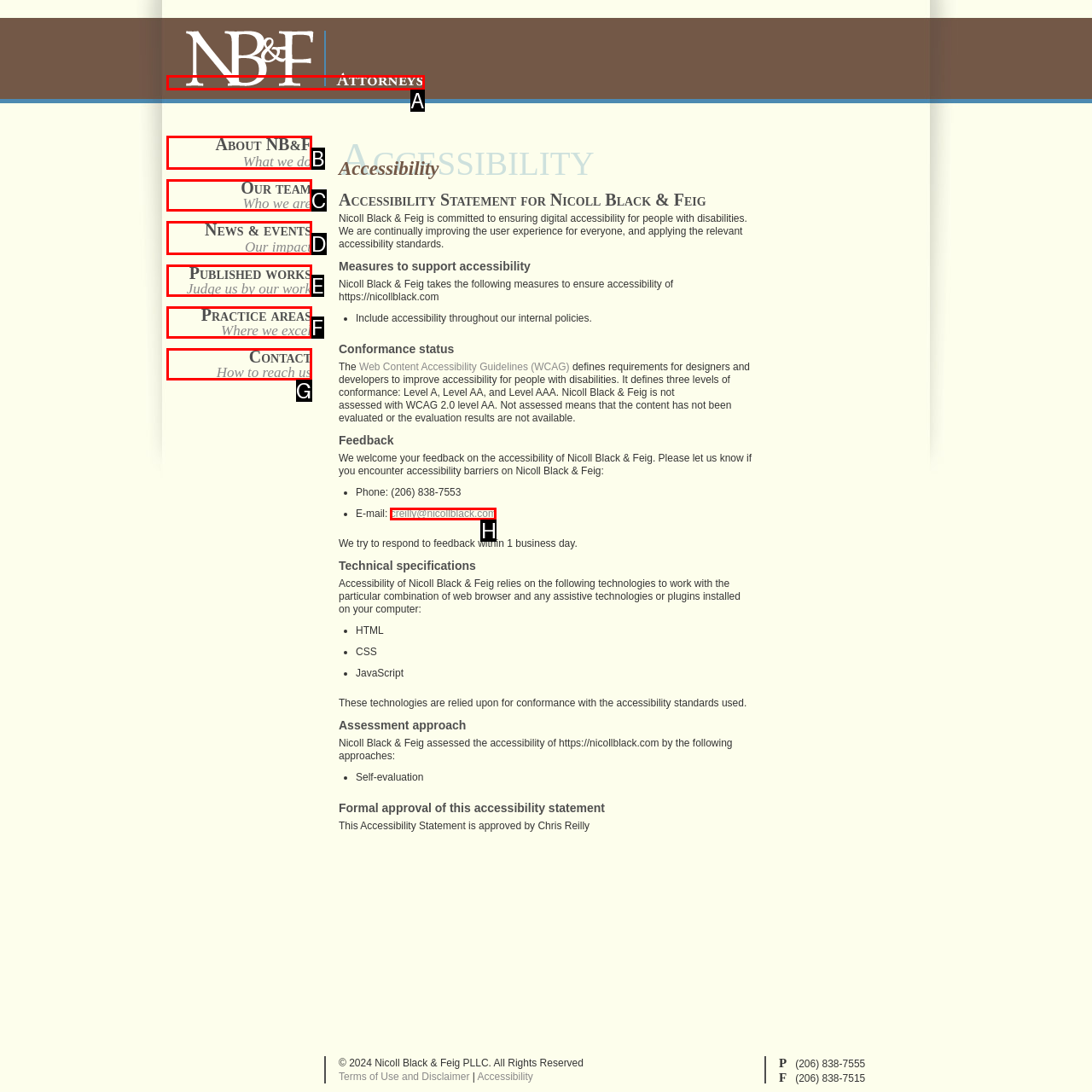Refer to the element description: Practice areasWhere we excel and identify the matching HTML element. State your answer with the appropriate letter.

F